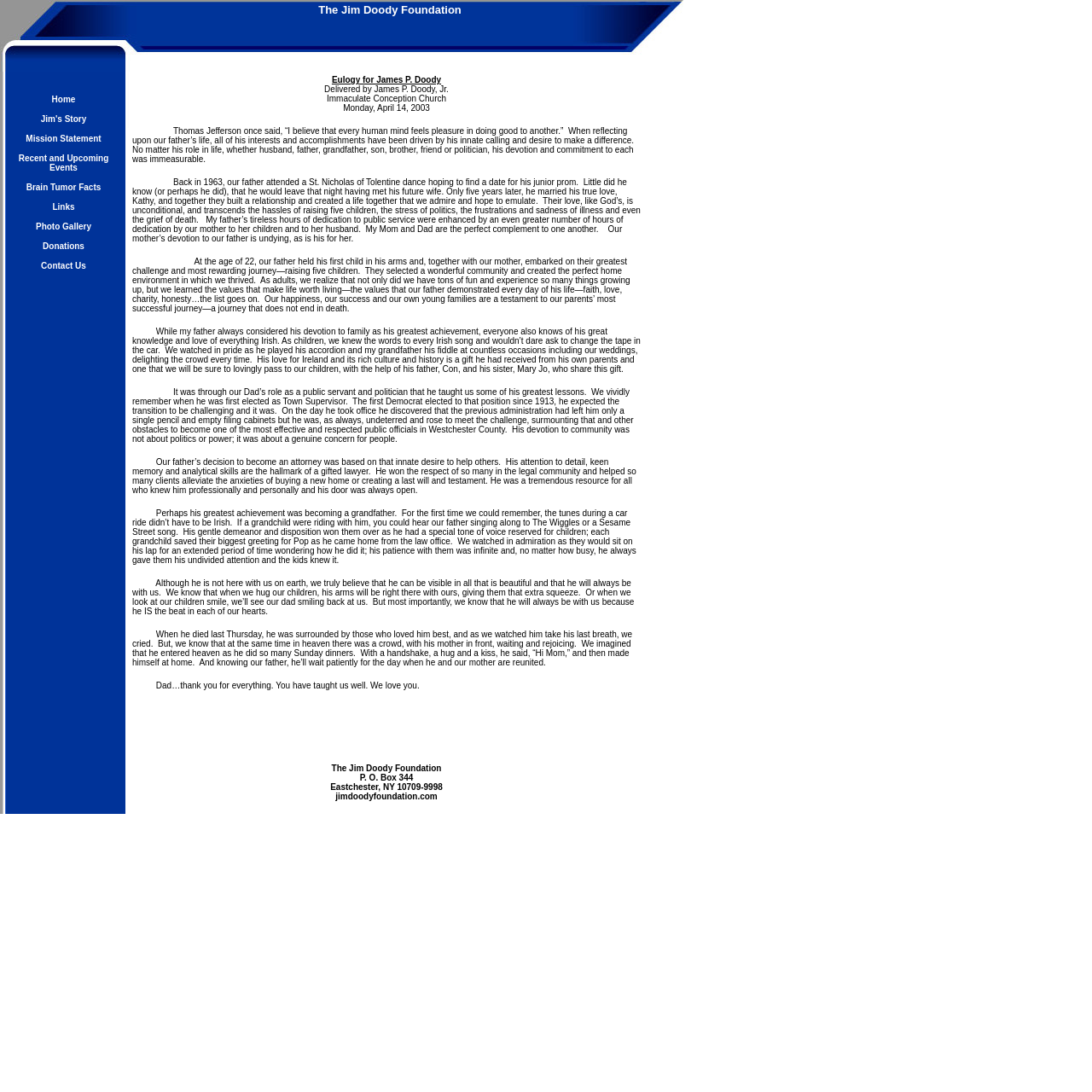Determine the bounding box coordinates for the region that must be clicked to execute the following instruction: "read the eulogy".

[0.118, 0.066, 0.591, 0.745]